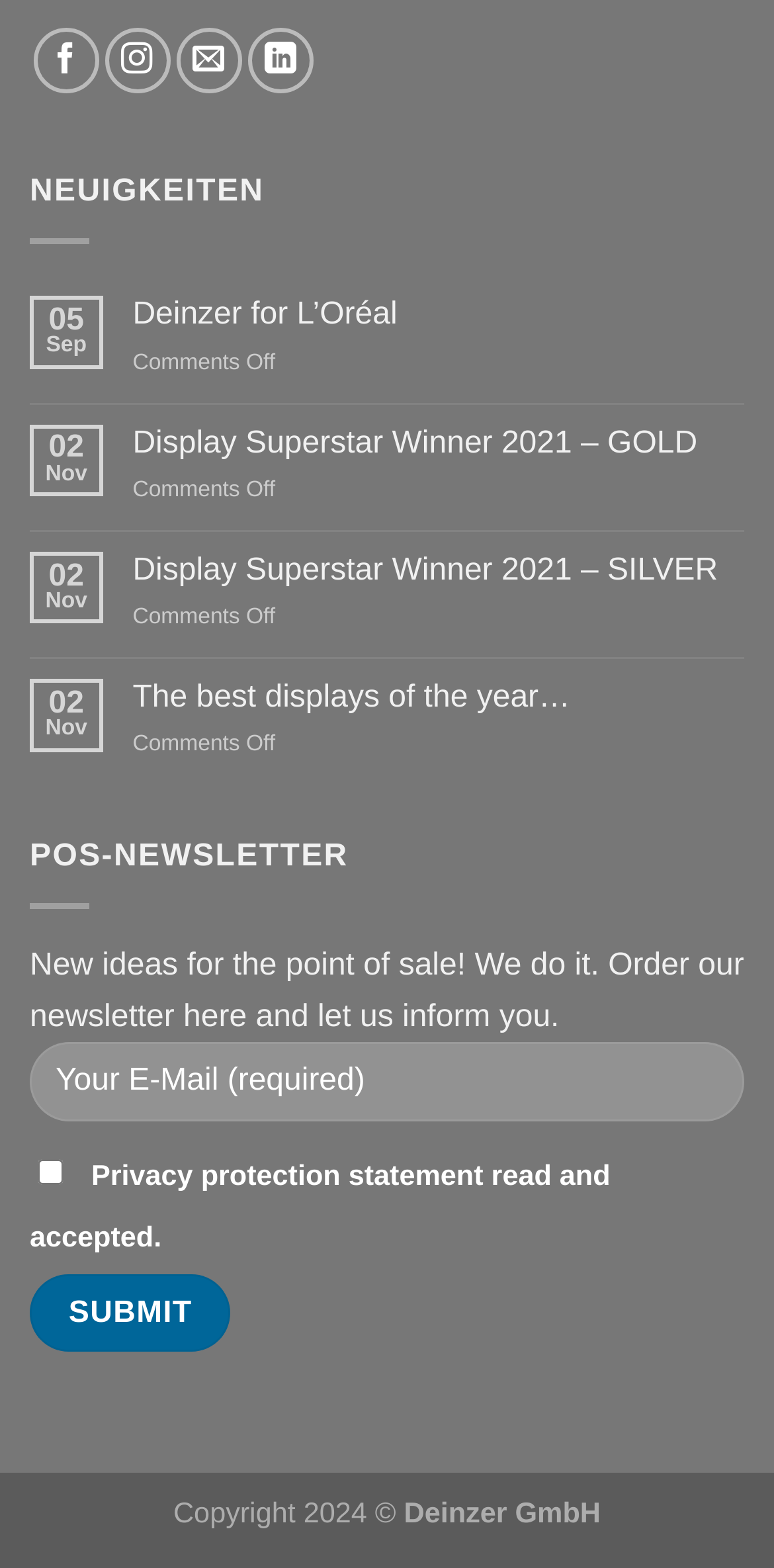Please locate the bounding box coordinates of the element that should be clicked to complete the given instruction: "Submit the contact form".

[0.038, 0.813, 0.299, 0.862]